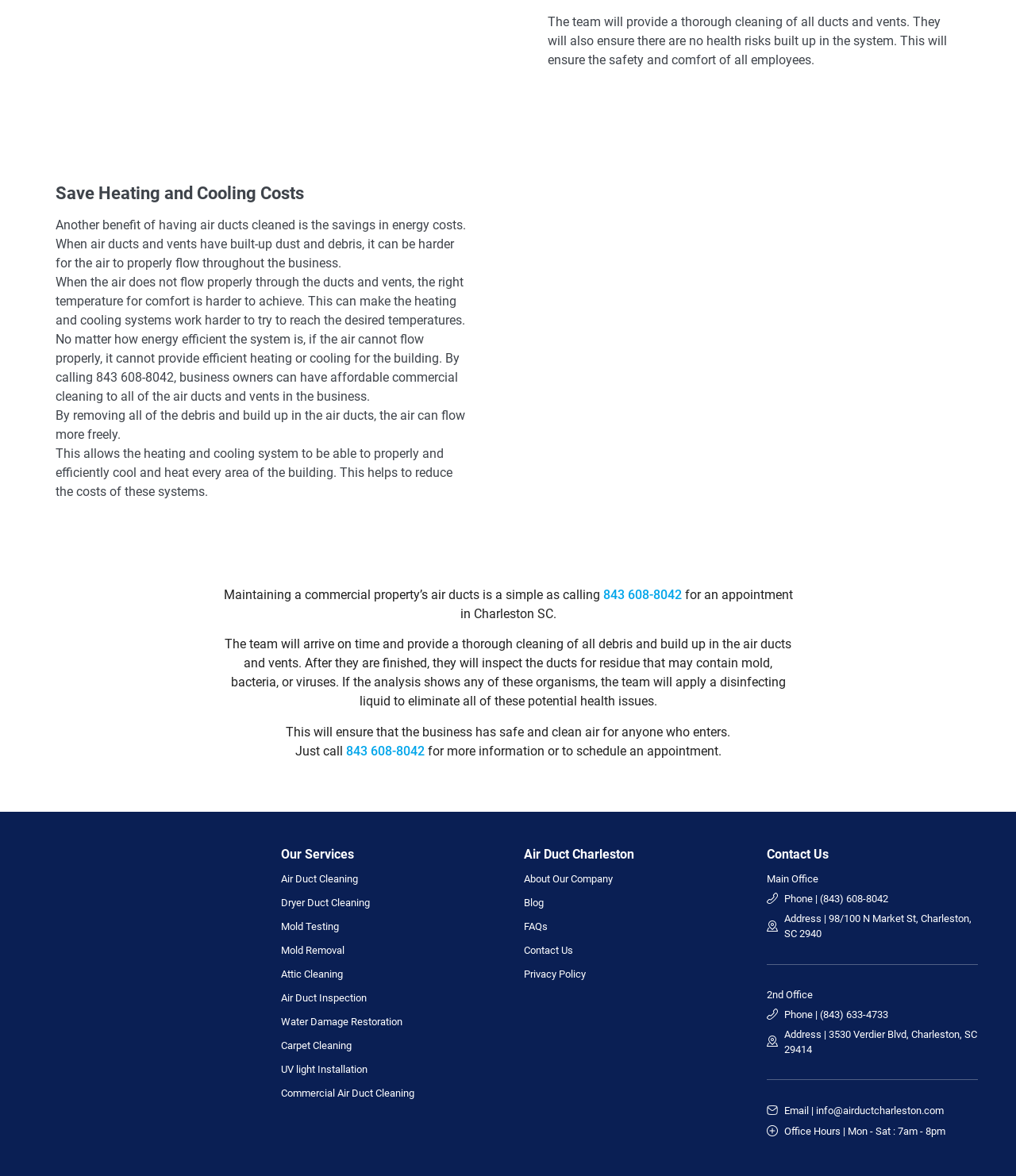Refer to the image and provide an in-depth answer to the question: 
What is the benefit of having air ducts inspected?

The webpage mentions that after cleaning the air ducts, the team will inspect the ducts for residue that may contain mold, bacteria, or viruses, and apply a disinfecting liquid to eliminate these potential health issues if found.